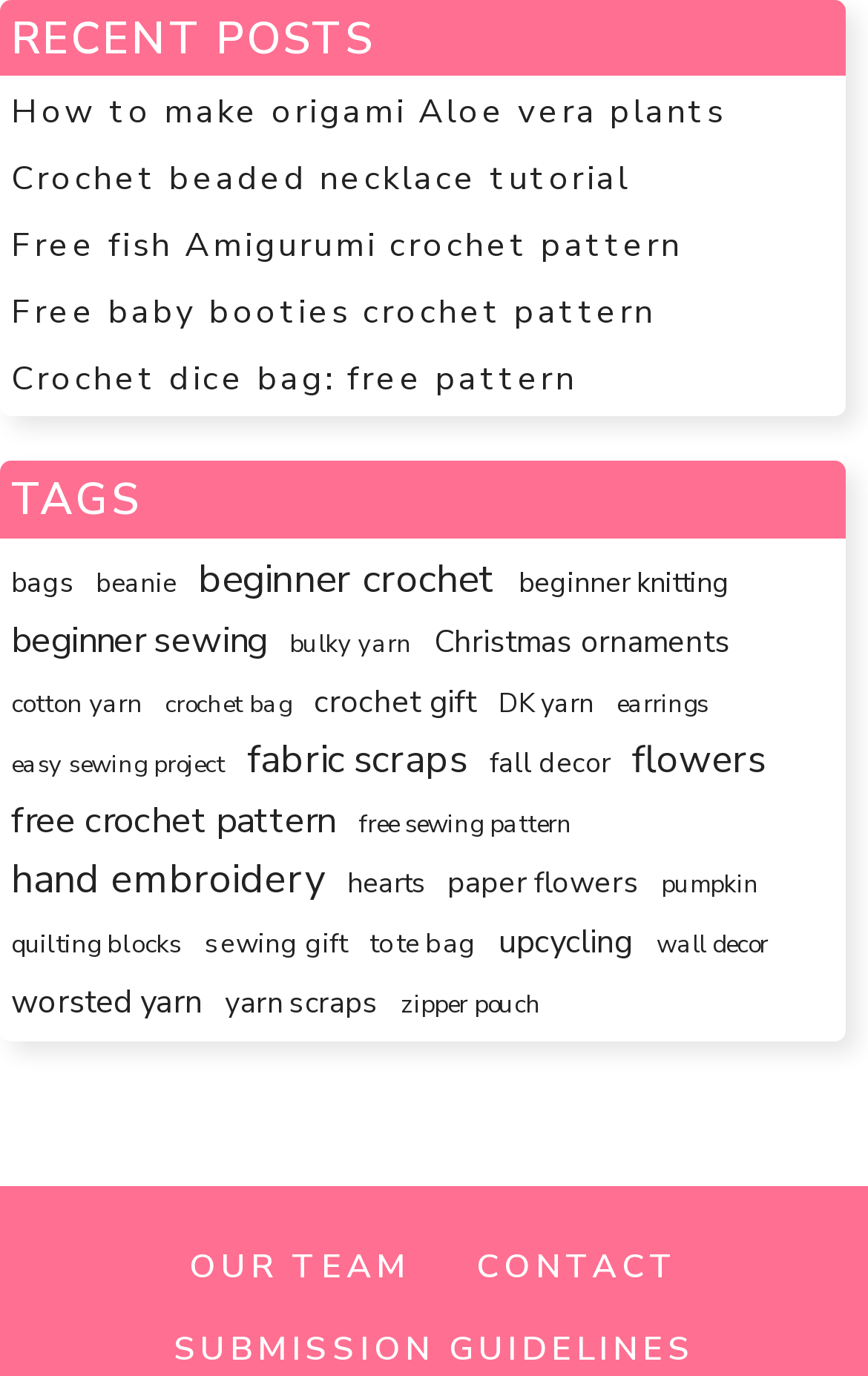Identify the bounding box coordinates for the element you need to click to achieve the following task: "Explore Slovenia distribution". Provide the bounding box coordinates as four float numbers between 0 and 1, in the form [left, top, right, bottom].

None